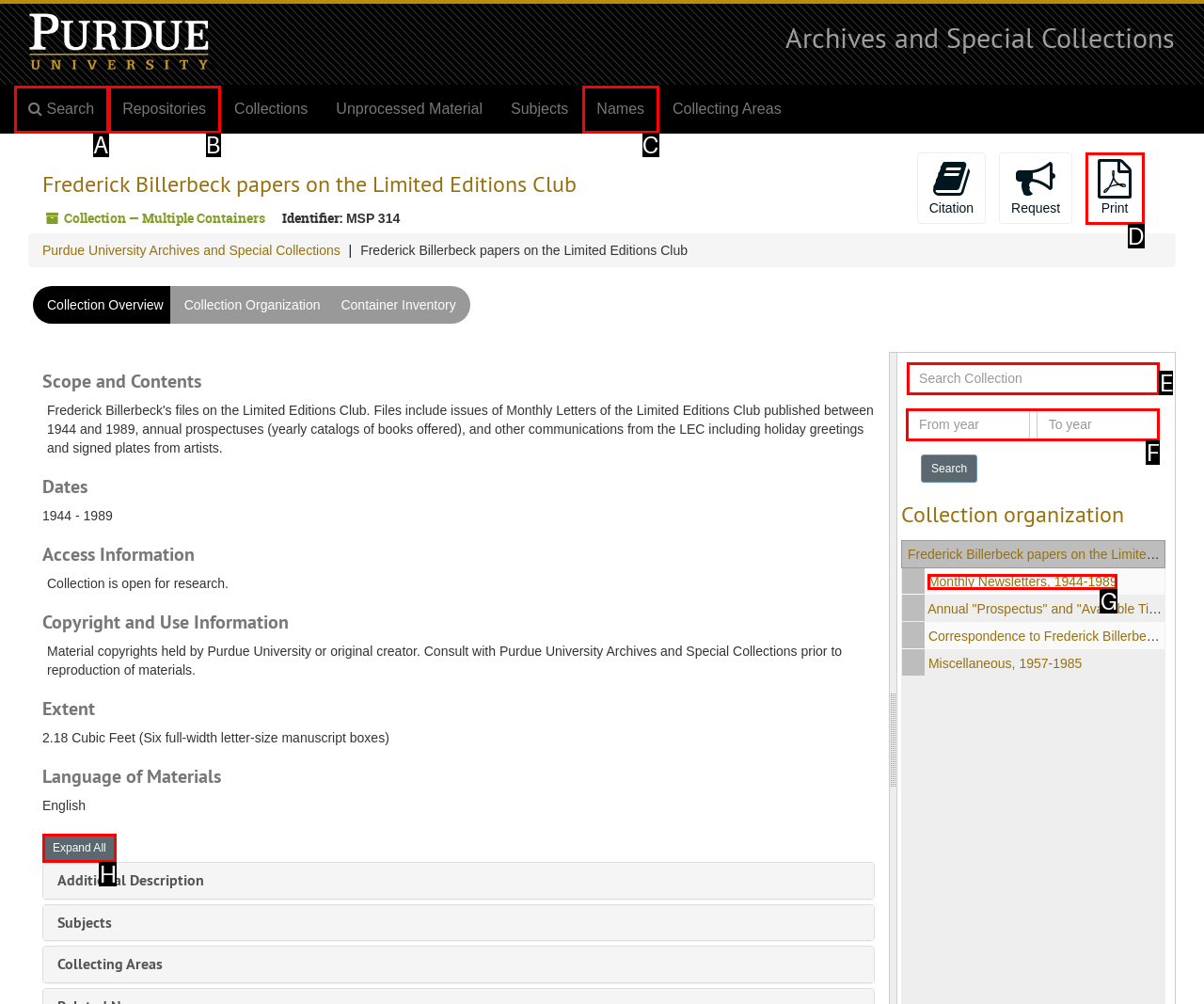Decide which HTML element to click to complete the task: Submit a comment Provide the letter of the appropriate option.

None